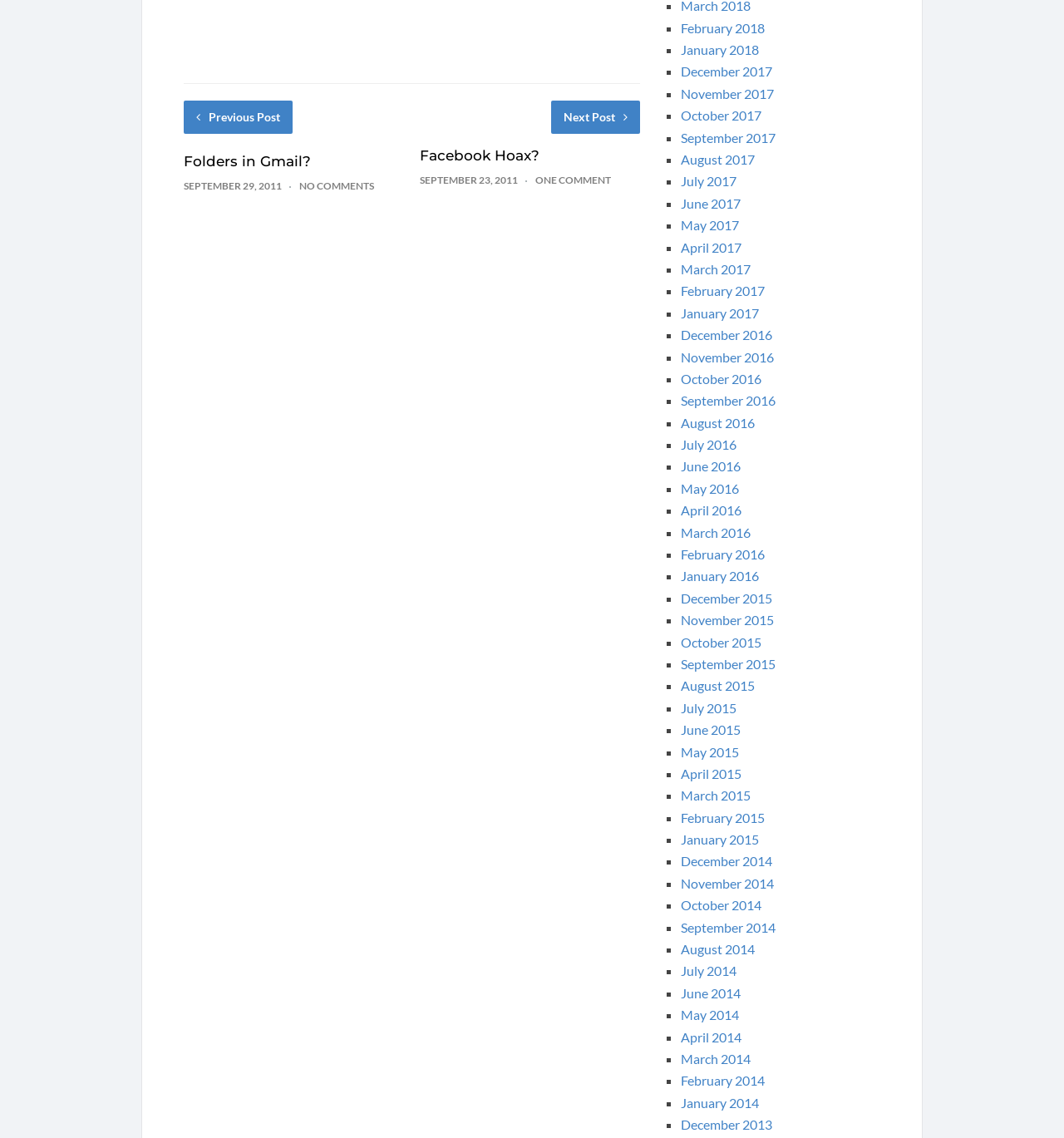Show the bounding box coordinates for the HTML element described as: "Folders in Gmail?".

[0.173, 0.135, 0.292, 0.149]